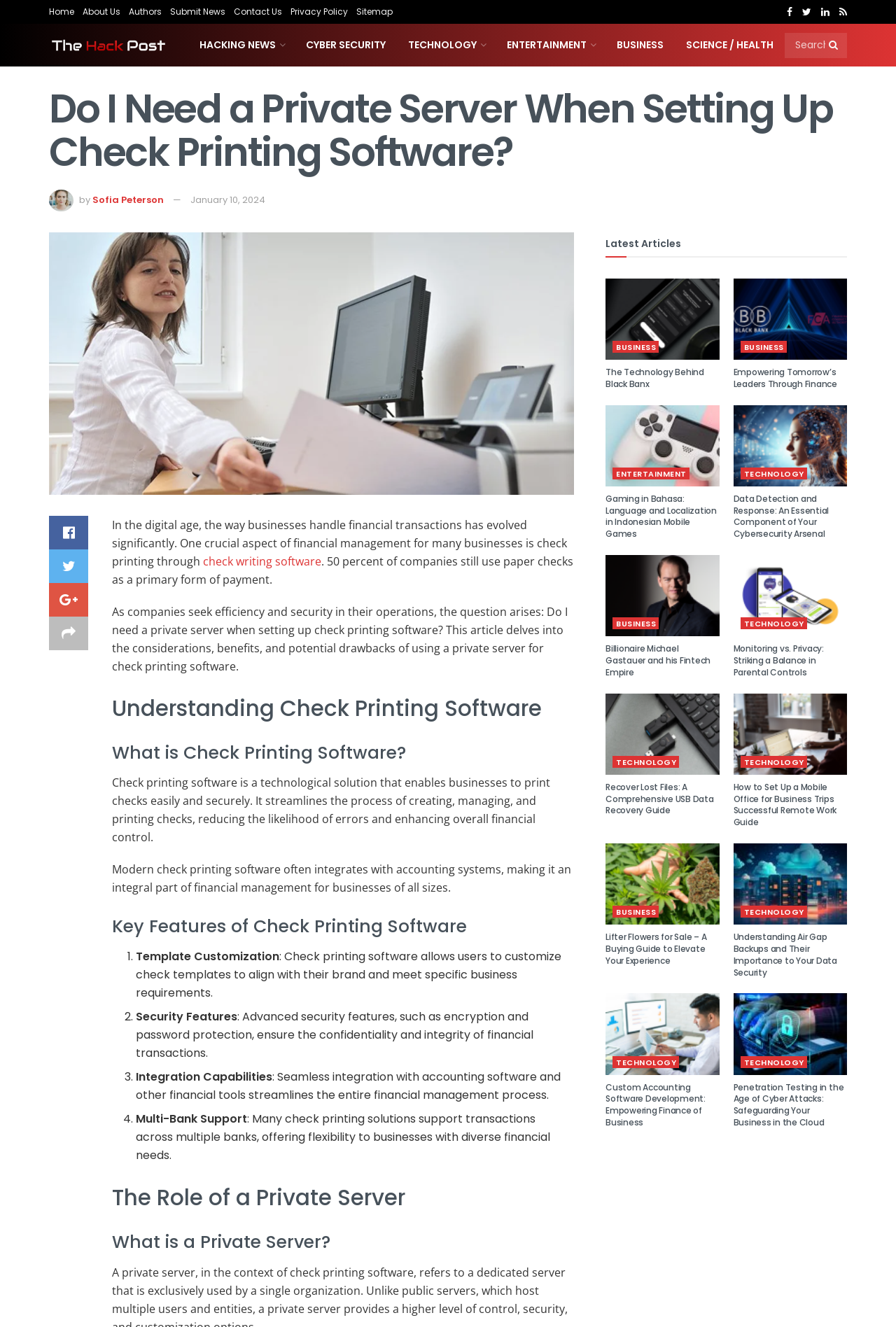Please provide the bounding box coordinates for the element that needs to be clicked to perform the instruction: "Search for something". The coordinates must consist of four float numbers between 0 and 1, formatted as [left, top, right, bottom].

[0.875, 0.025, 0.945, 0.044]